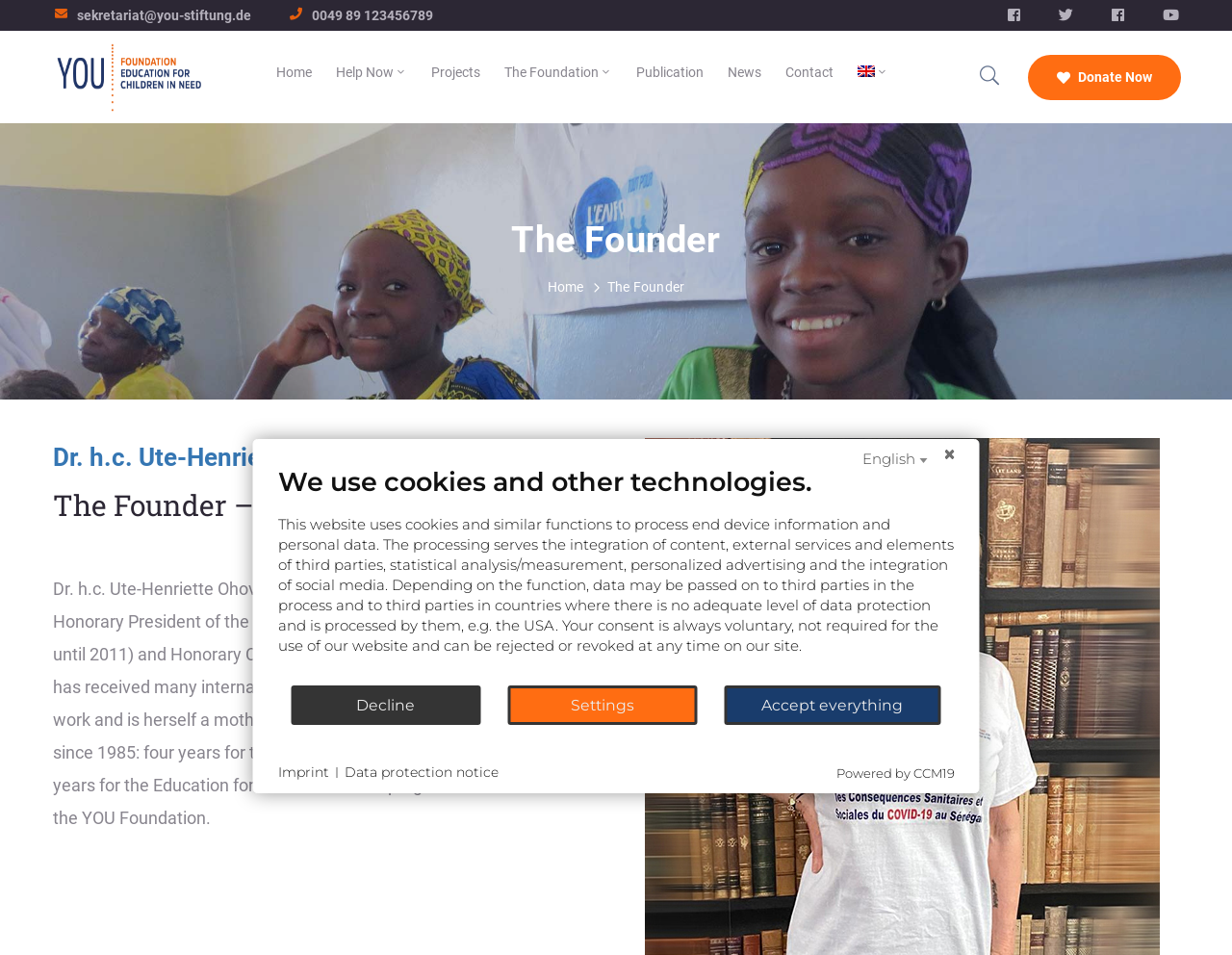What is the phone number to contact?
Based on the image, respond with a single word or phrase.

0049 89 123456789